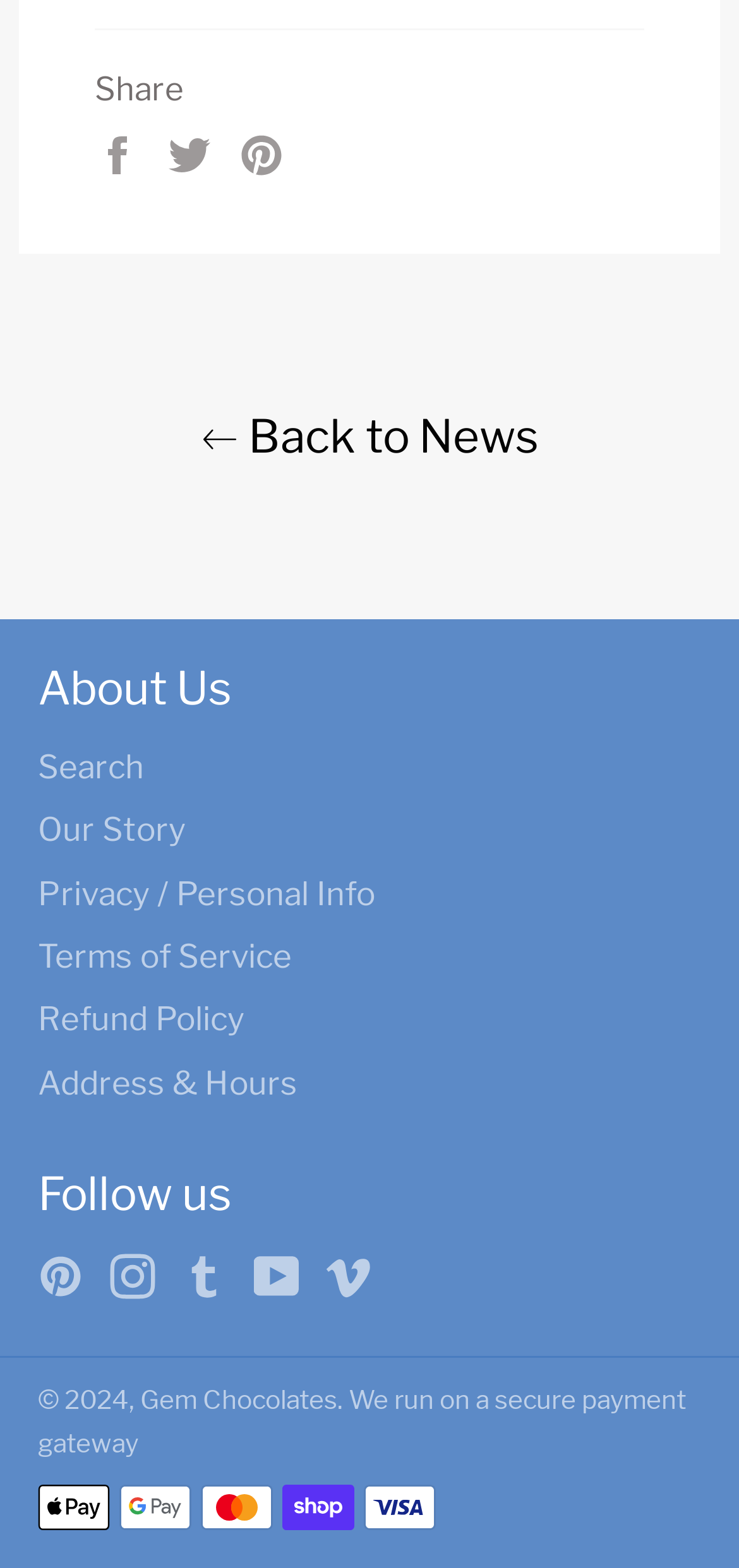What is the last link in the 'About Us' section?
Please use the image to provide an in-depth answer to the question.

The 'About Us' section has several links, and the last one is 'Address & Hours', which can be found by looking at the links under the 'About Us' heading.